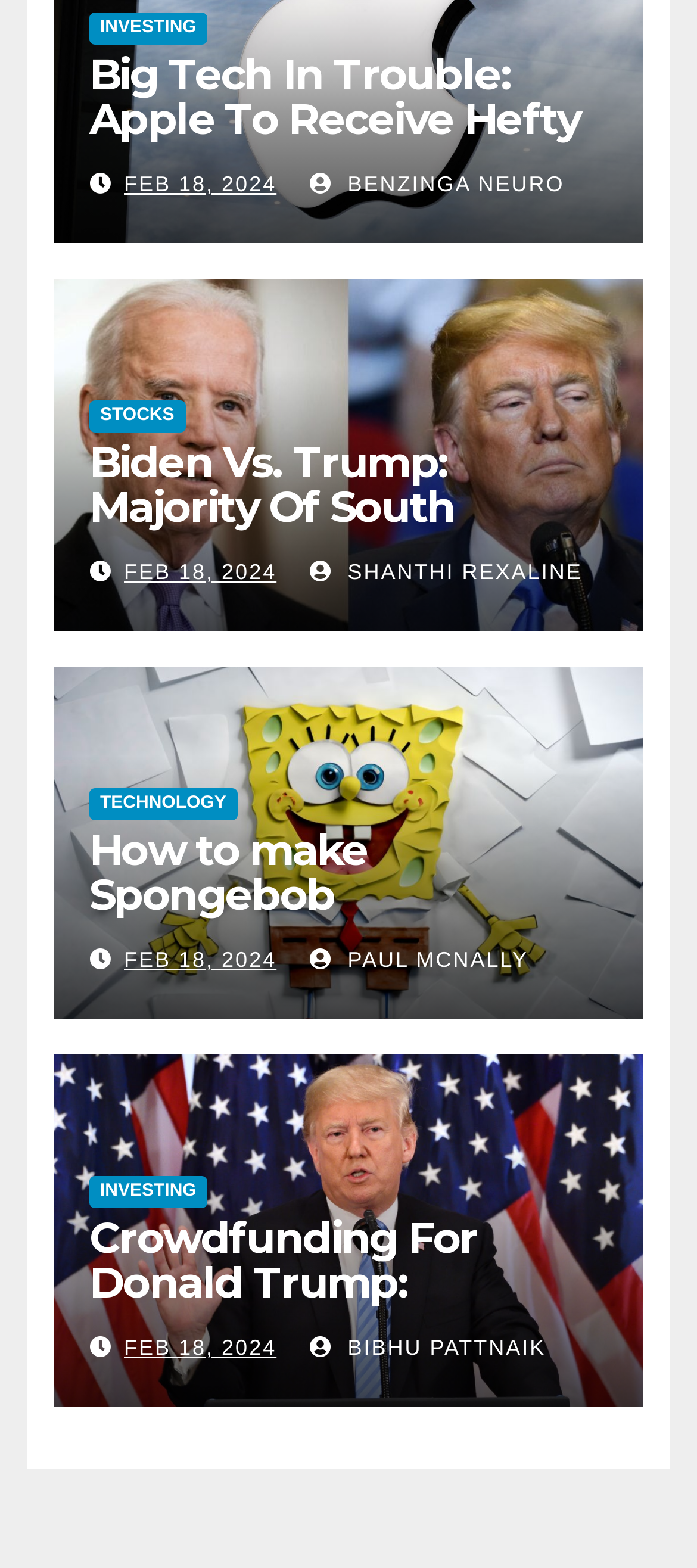Answer in one word or a short phrase: 
What is the date of the latest article?

FEB 18, 2024